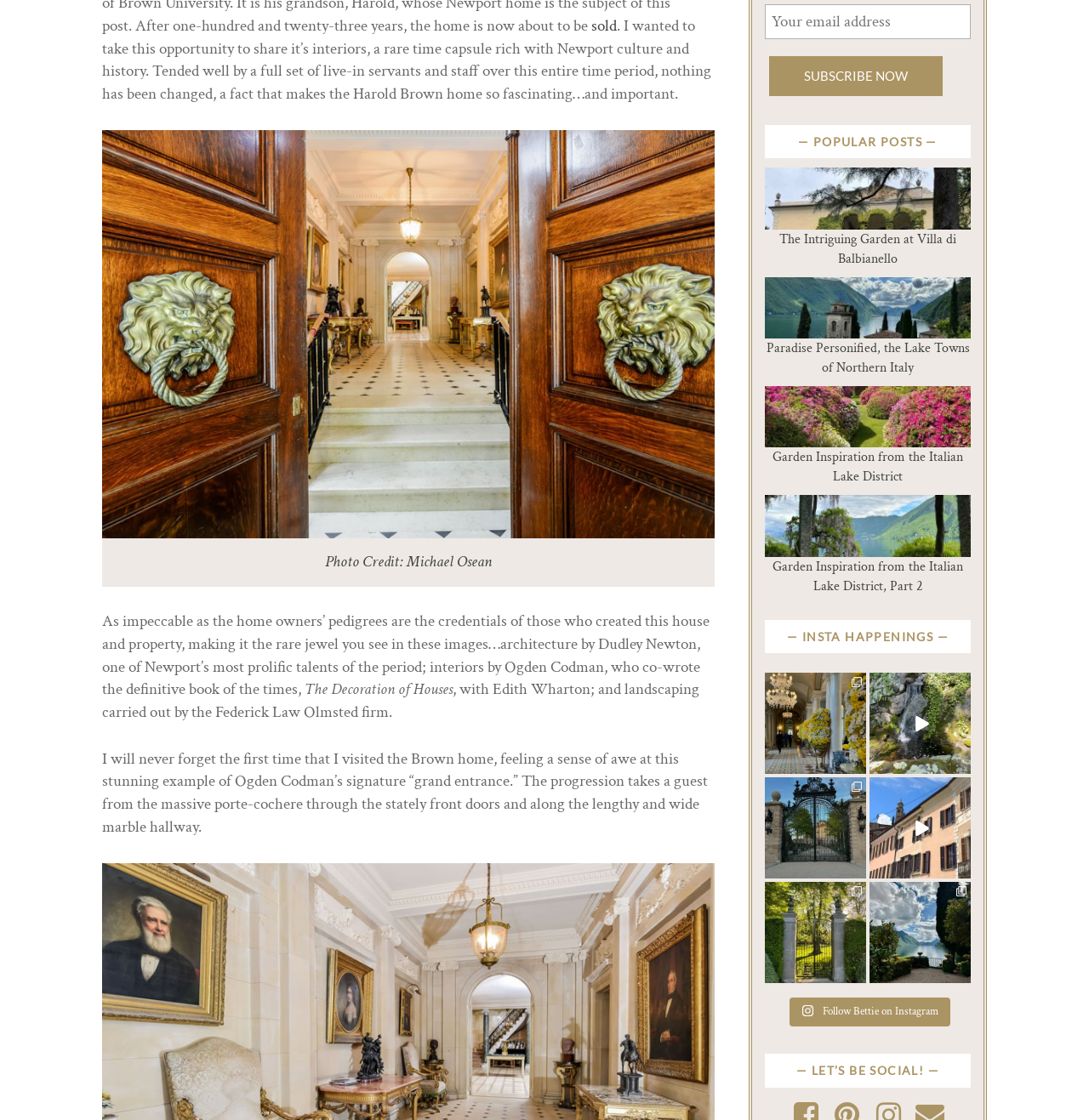Please give a succinct answer using a single word or phrase:
What is the type of posts listed under '— POPULAR POSTS —'?

Blog posts